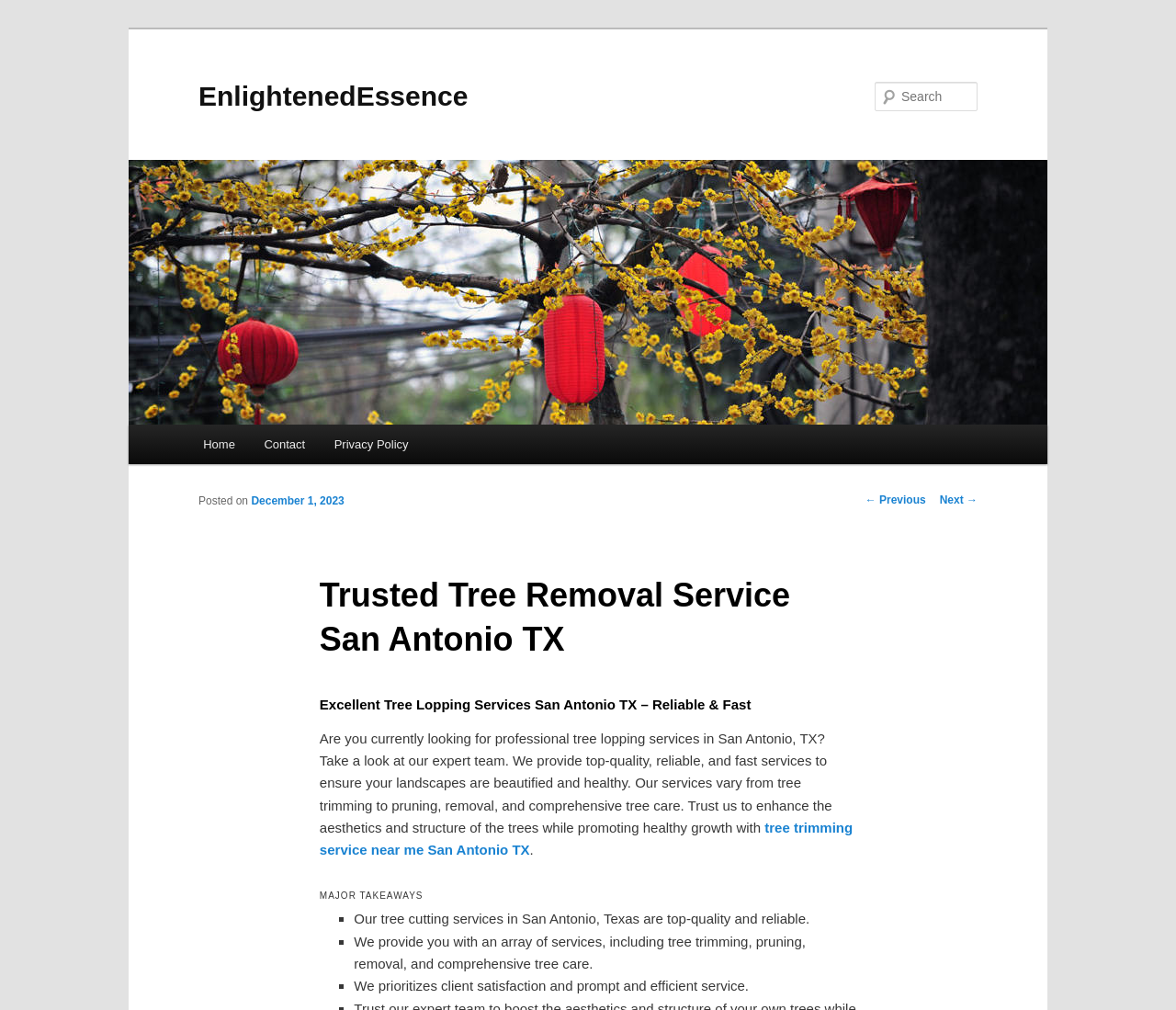Please specify the bounding box coordinates in the format (top-left x, top-left y, bottom-right x, bottom-right y), with all values as floating point numbers between 0 and 1. Identify the bounding box of the UI element described by: The Continental

None